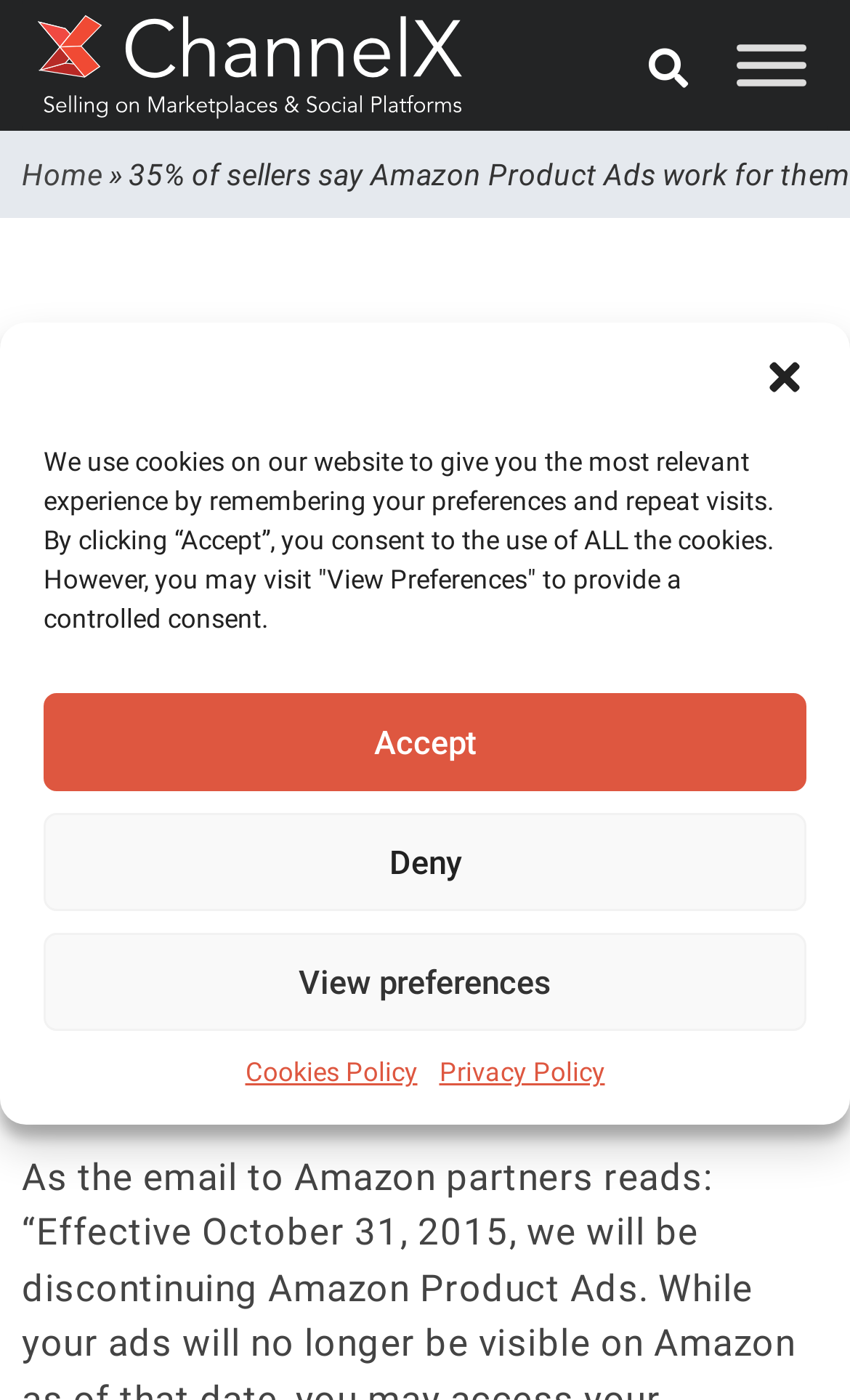Please find the bounding box for the UI element described by: "aria-label="close-dialog"".

[0.897, 0.254, 0.949, 0.285]